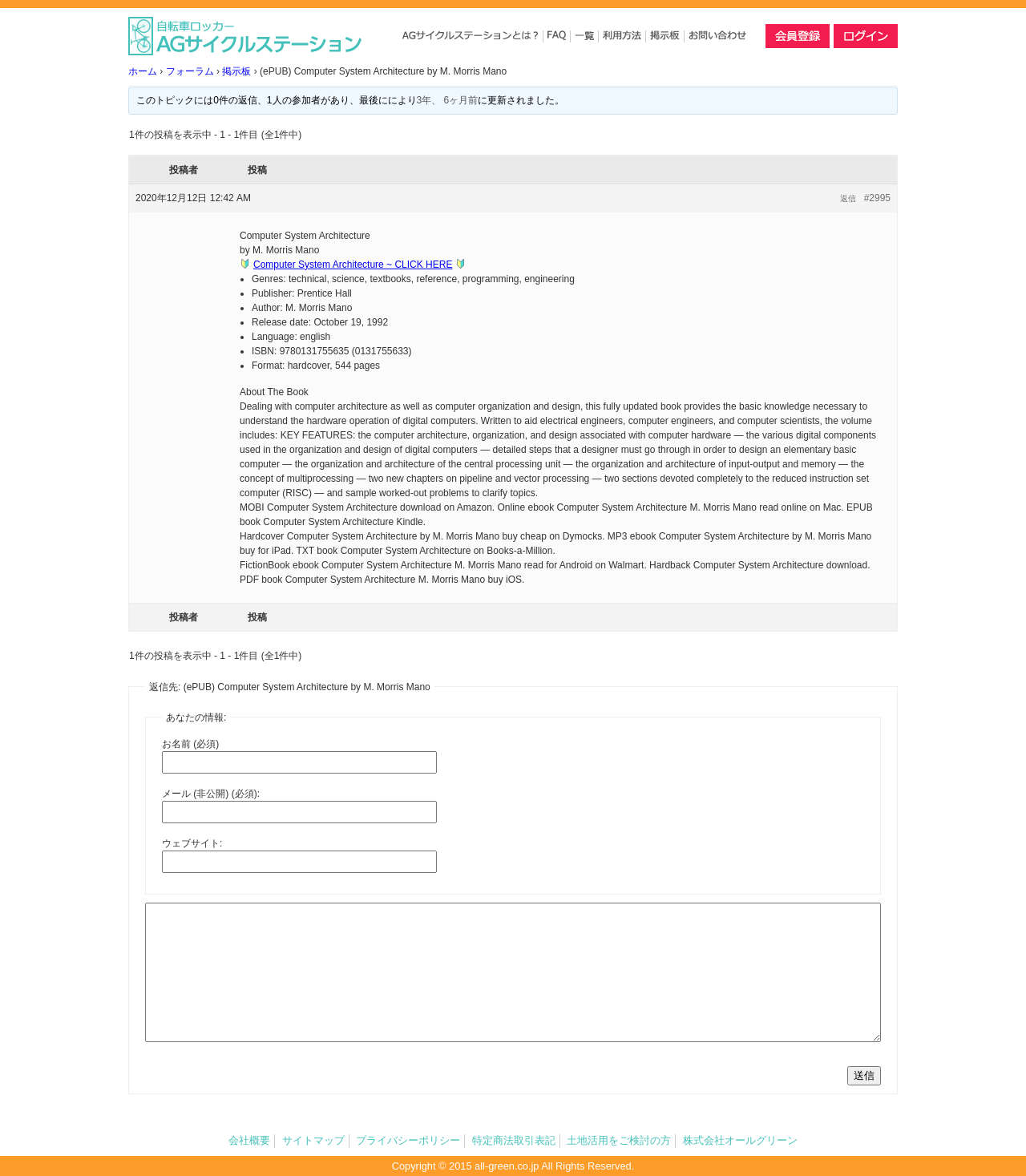Provide a thorough description of the webpage you see.

The webpage is titled "AGサイクルステーション" and has a prominent logo at the top left corner. Below the logo, there are several links, including "AGサイクルステーションとは？", "FAQ", "検索", "利用方法", "掲示板", and "お問い合わせ", which are arranged horizontally across the page.

To the right of these links, there are two more links, "会員登録" and "ログイン", which are positioned side by side. Below these links, there is a horizontal line that separates the top section from the rest of the page.

The main content of the page is divided into two sections. The left section contains a forum thread with a single post, which includes a title, "Computer System Architecture by M. Morris Mano", and a brief description of the book. Below the title, there are several lines of text that provide more information about the book, including its genres, publisher, author, release date, language, and format.

The right section of the page contains a form for users to reply to the post. The form includes fields for the user's name, email, and website, as well as a text box for the user's message. There is also a "送信" button at the bottom of the form.

At the very bottom of the page, there is a footer section that contains several links, including "会社概要", "サイトマップ", "プライバシーポリシー", "特定商法取引表記", "土地活用をご検討の方", and "株式会社オールグリーン". There is also a copyright notice that reads "Copyright © 2015 all-green.co.jp All Rights Reserved."